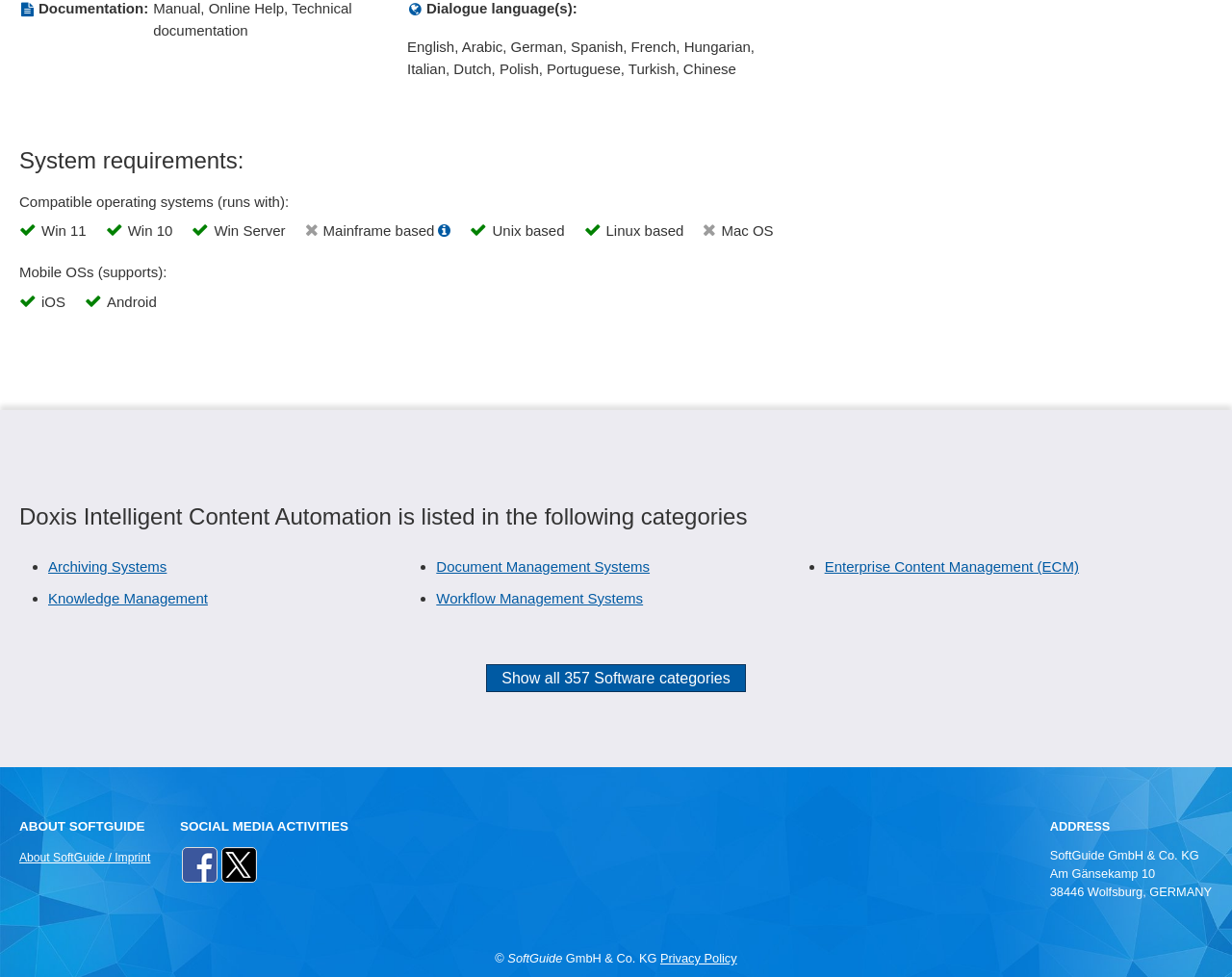Please find the bounding box for the UI component described as follows: "Enterprise Content Management (ECM)".

[0.669, 0.572, 0.876, 0.588]